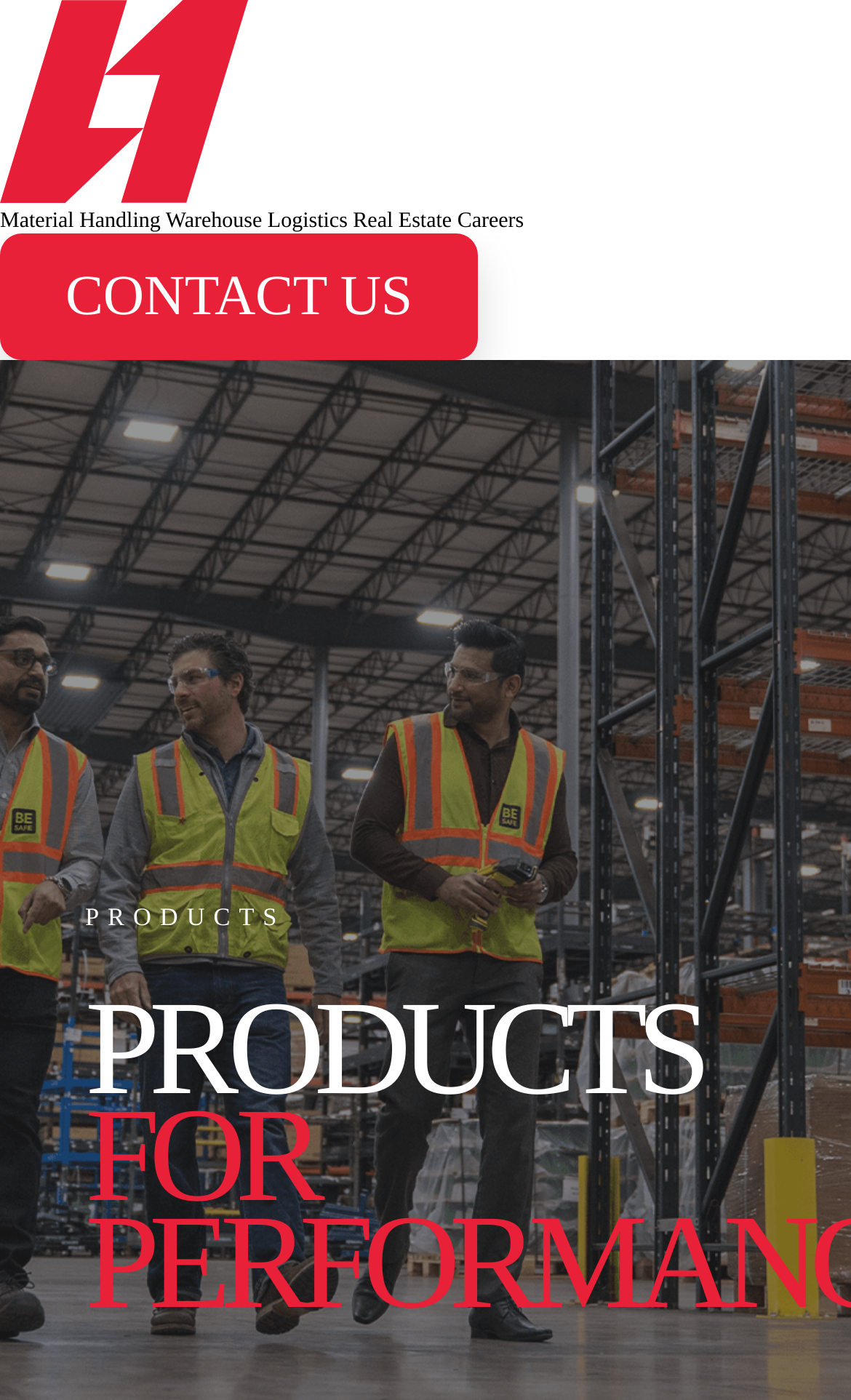How many main links are there on the webpage?
Please provide a comprehensive answer based on the details in the screenshot.

By counting the links on the webpage, I found that there are five main links: Material Handling, Warehouse Logistics, Real Estate, Careers, and CONTACT US. These links are prominently displayed and are likely to be the primary navigation options on the webpage.